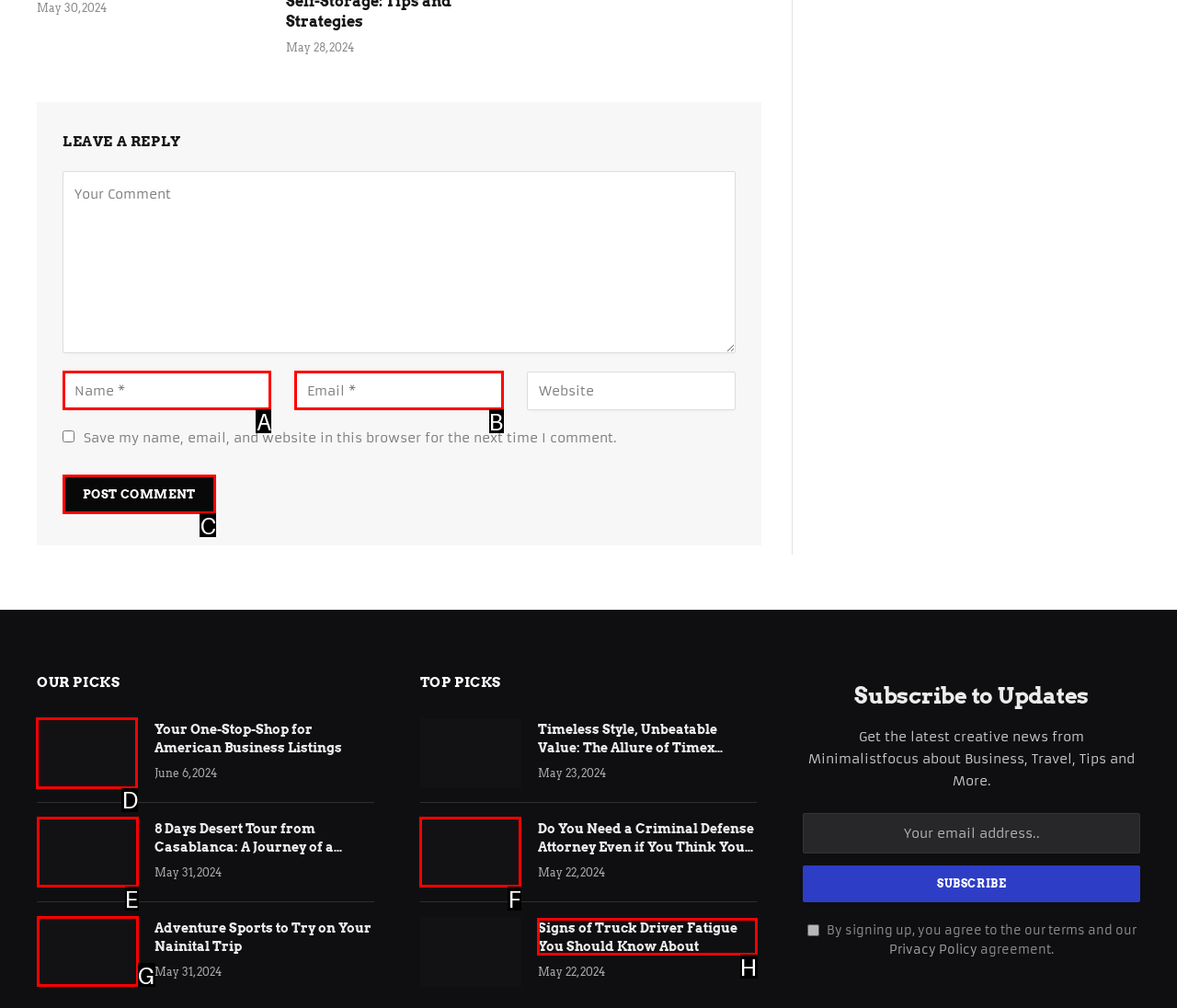Indicate the UI element to click to perform the task: Read article about American Business Listings. Reply with the letter corresponding to the chosen element.

D